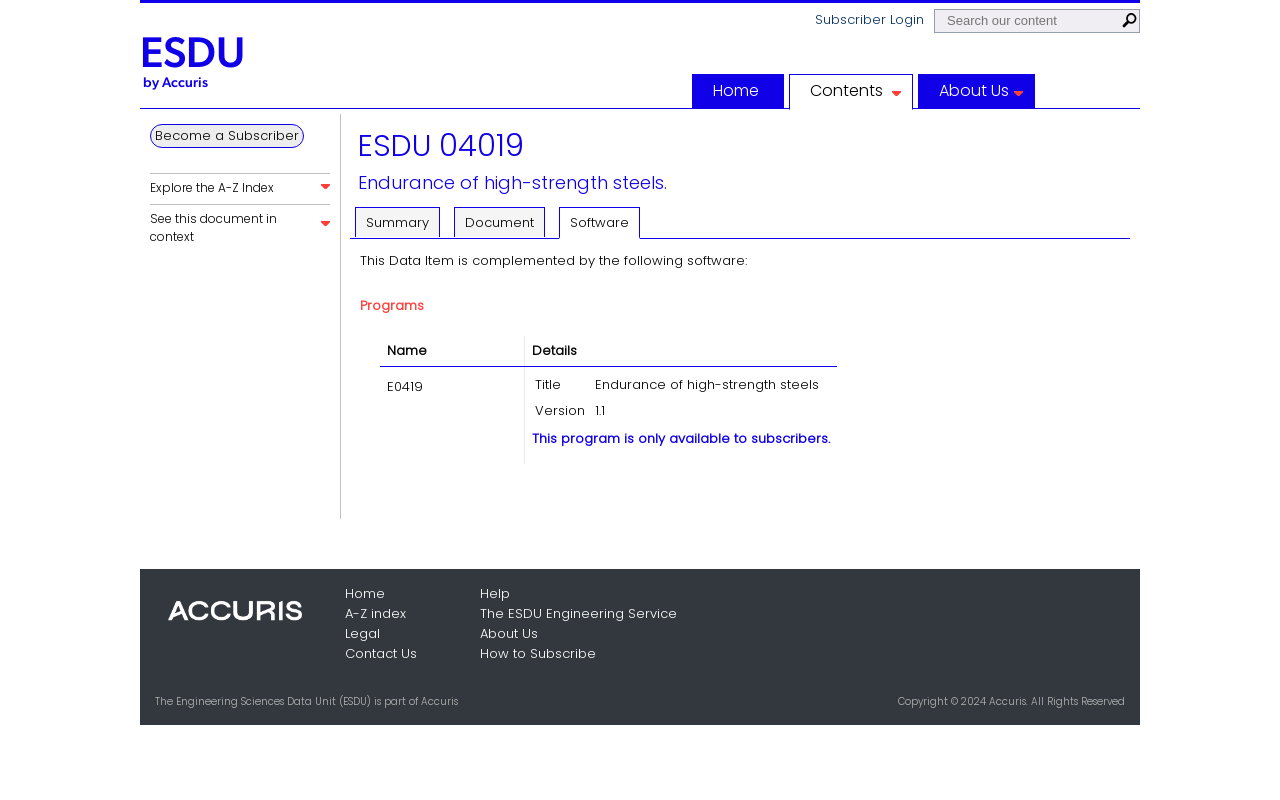Elaborate on the information and visuals displayed on the webpage.

This webpage is about ESDU 04019: Endurance of high-strength steels. At the top, there is a layout table with a subscriber login link, a search textbox, and a search button with an image. Below this, there are links to ESDU home, Accuris, and other related pages.

The main content area is divided into two sections. The first section has a heading "ESDU 04019" and a subheading "Endurance of high-strength steels." Below this, there are links to Summary, Document, and Software. There is also a static text "This Data Item is complemented by the following software:" and a link to more information on ESDU software.

The second section has a table with two columns, "Name" and "Details". The table has one row with data "E0419" and "Title Endurance of high-strength steels Version 1.1 This program is only available to subscribers." The details column has a layout table with two rows, one for the title and one for the version.

On the left side, there are links to Become a Subscriber, Explore the A to Z index, and See this document in context. At the bottom, there is a content info section with a layout table that has three columns. The first column has an Accuris logo and a link to Accuris. The second column has links to Home, A-Z index, Legal, and Contact Us. The third column has links to Help, The ESDU Engineering Service, About Us, and How to Subscribe. Below this, there is a copyright notice with a link to Accuris.